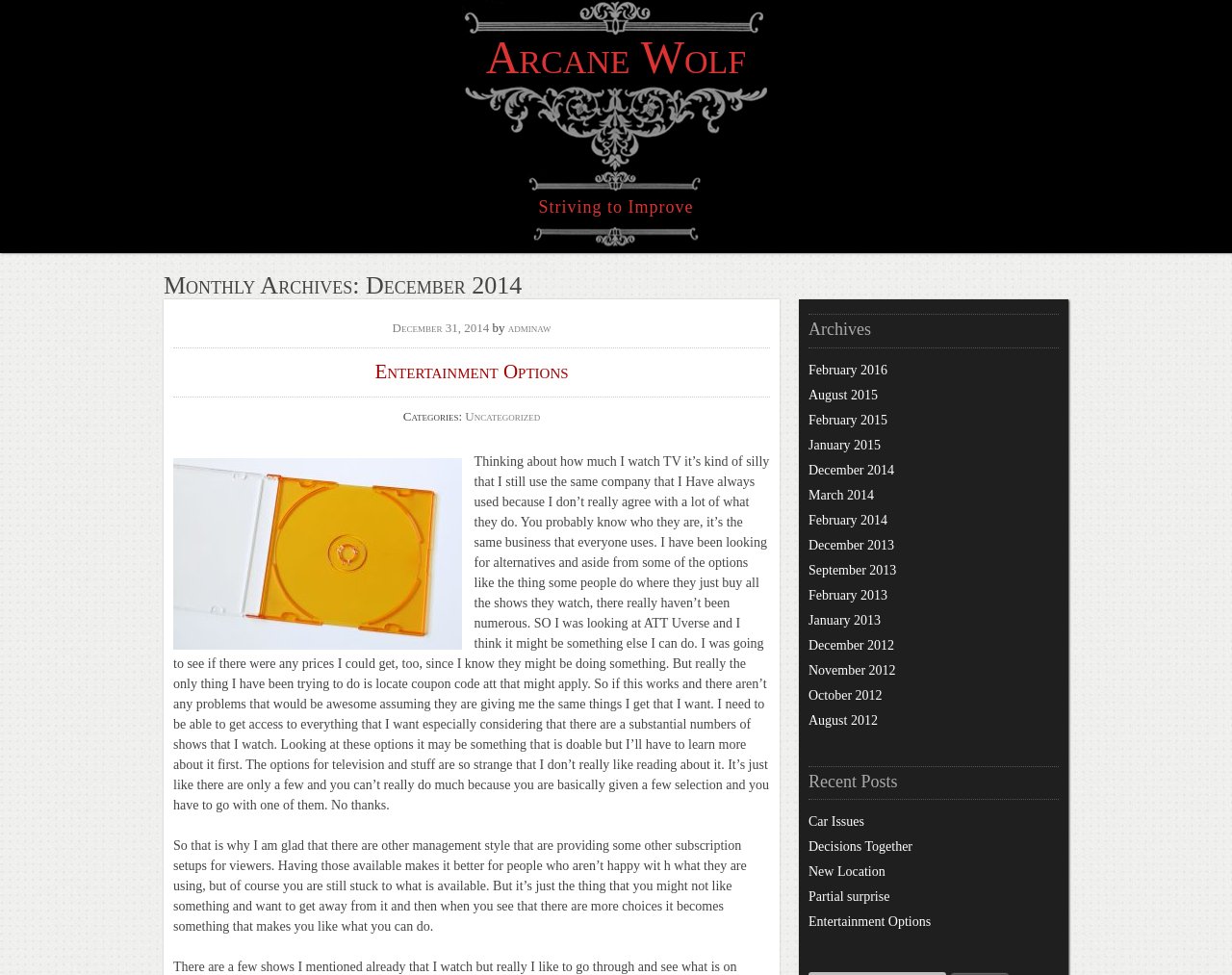Identify the main heading from the webpage and provide its text content.

Monthly Archives: December 2014